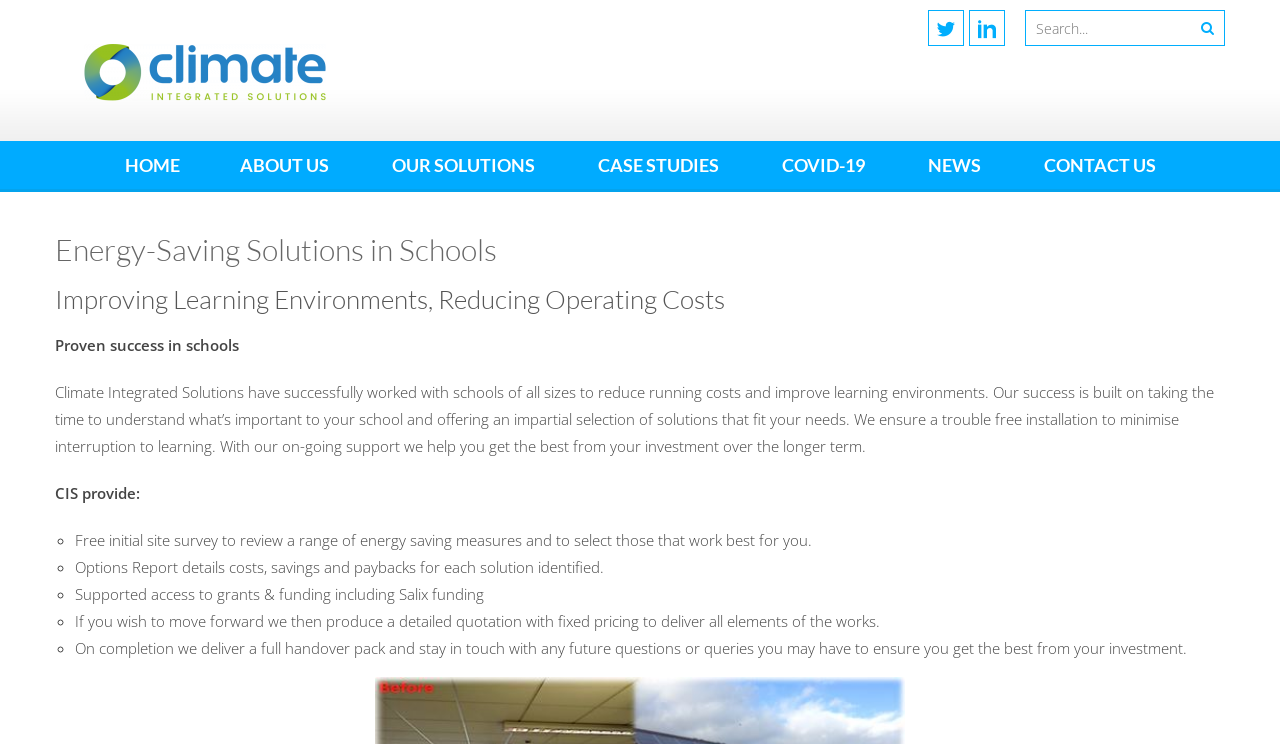Indicate the bounding box coordinates of the element that must be clicked to execute the instruction: "View case studies". The coordinates should be given as four float numbers between 0 and 1, i.e., [left, top, right, bottom].

[0.453, 0.19, 0.575, 0.254]